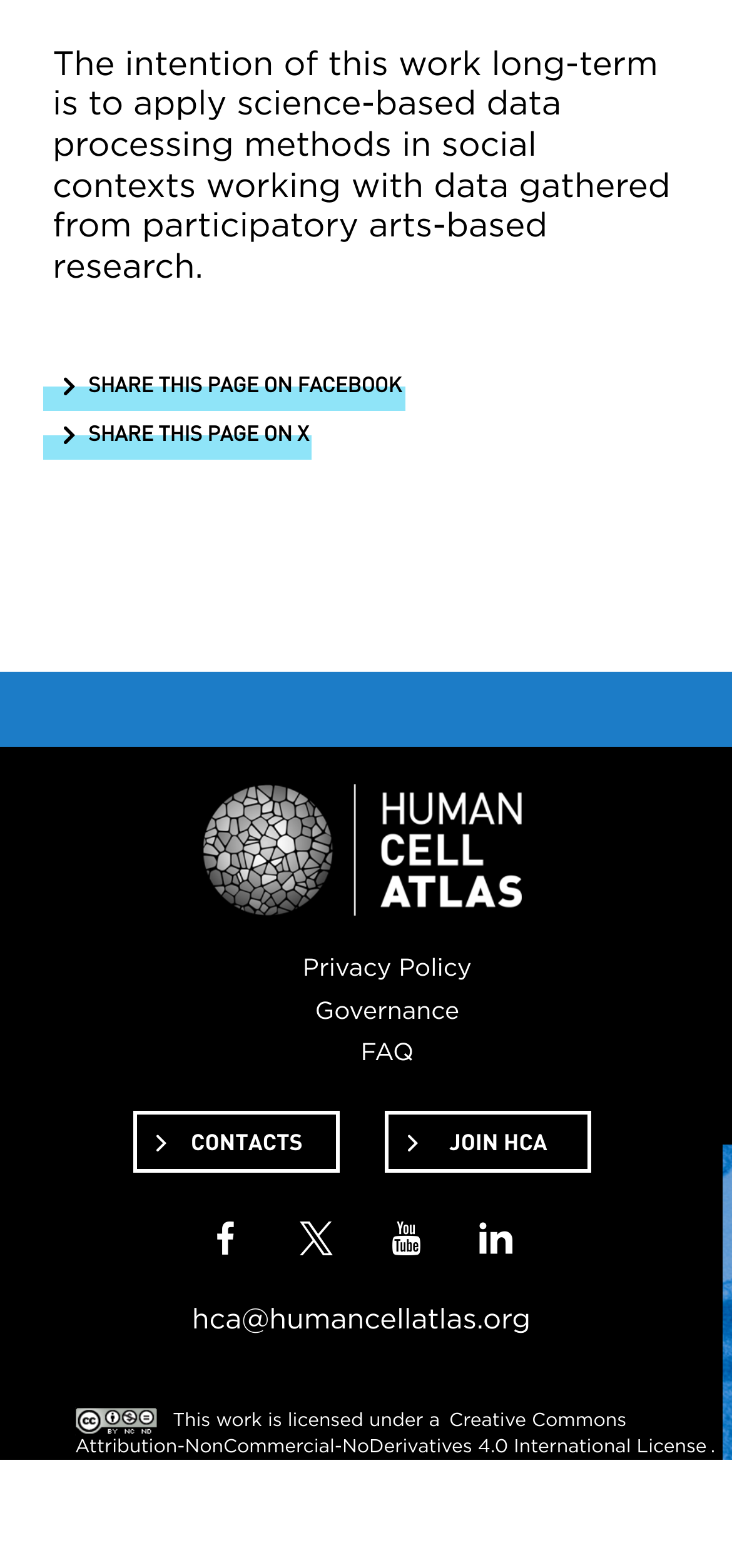Find the bounding box coordinates for the area that should be clicked to accomplish the instruction: "Visit the Human Cell Atlas".

[0.276, 0.5, 0.712, 0.584]